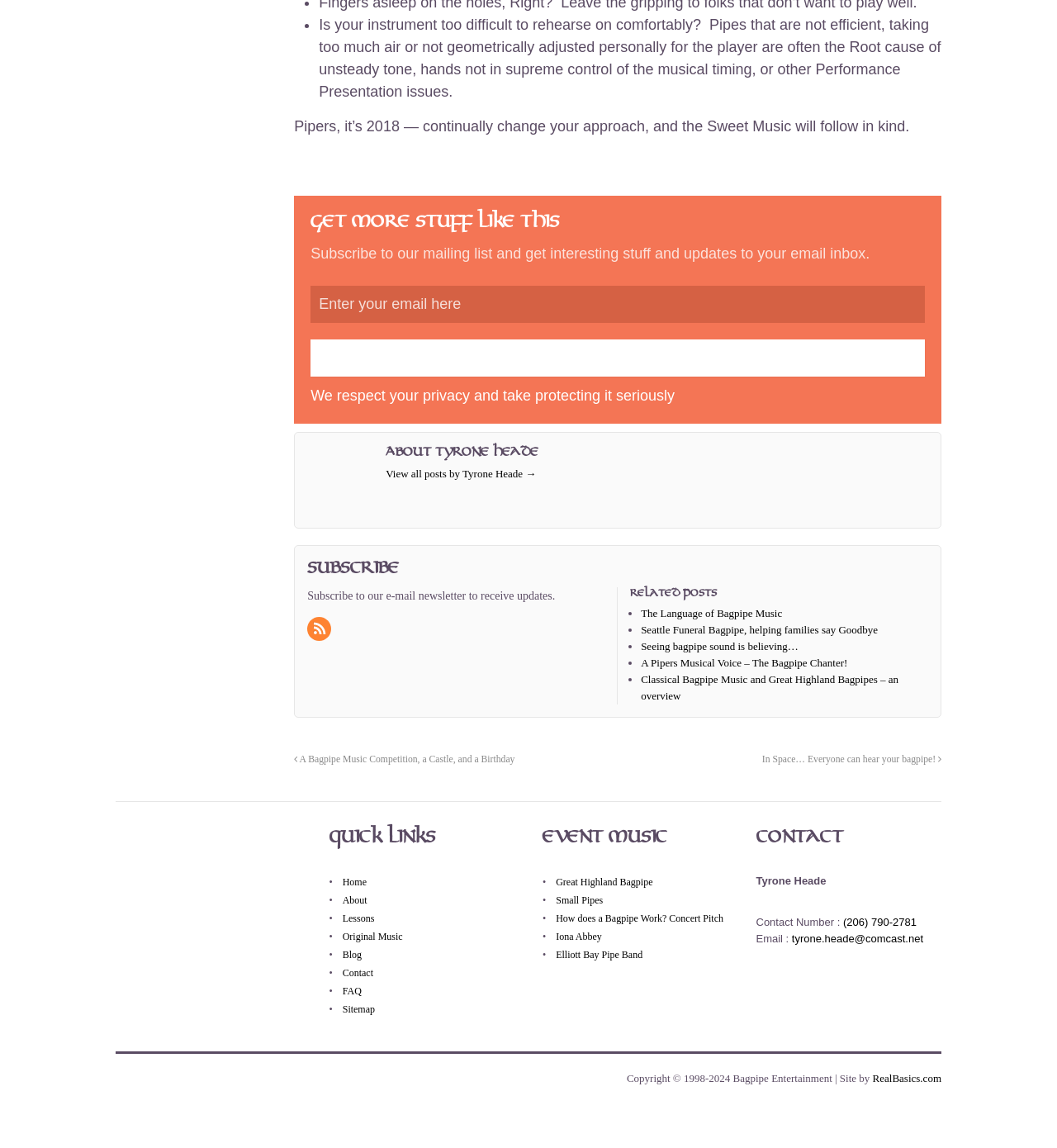What is the name of the author or creator of the website?
Give a detailed response to the question by analyzing the screenshot.

The name 'Tyrone Heade' is mentioned in the 'About Tyrone Heade' heading and is likely the author or creator of the website, as it is a personal website with a focus on bagpipe music and lessons.